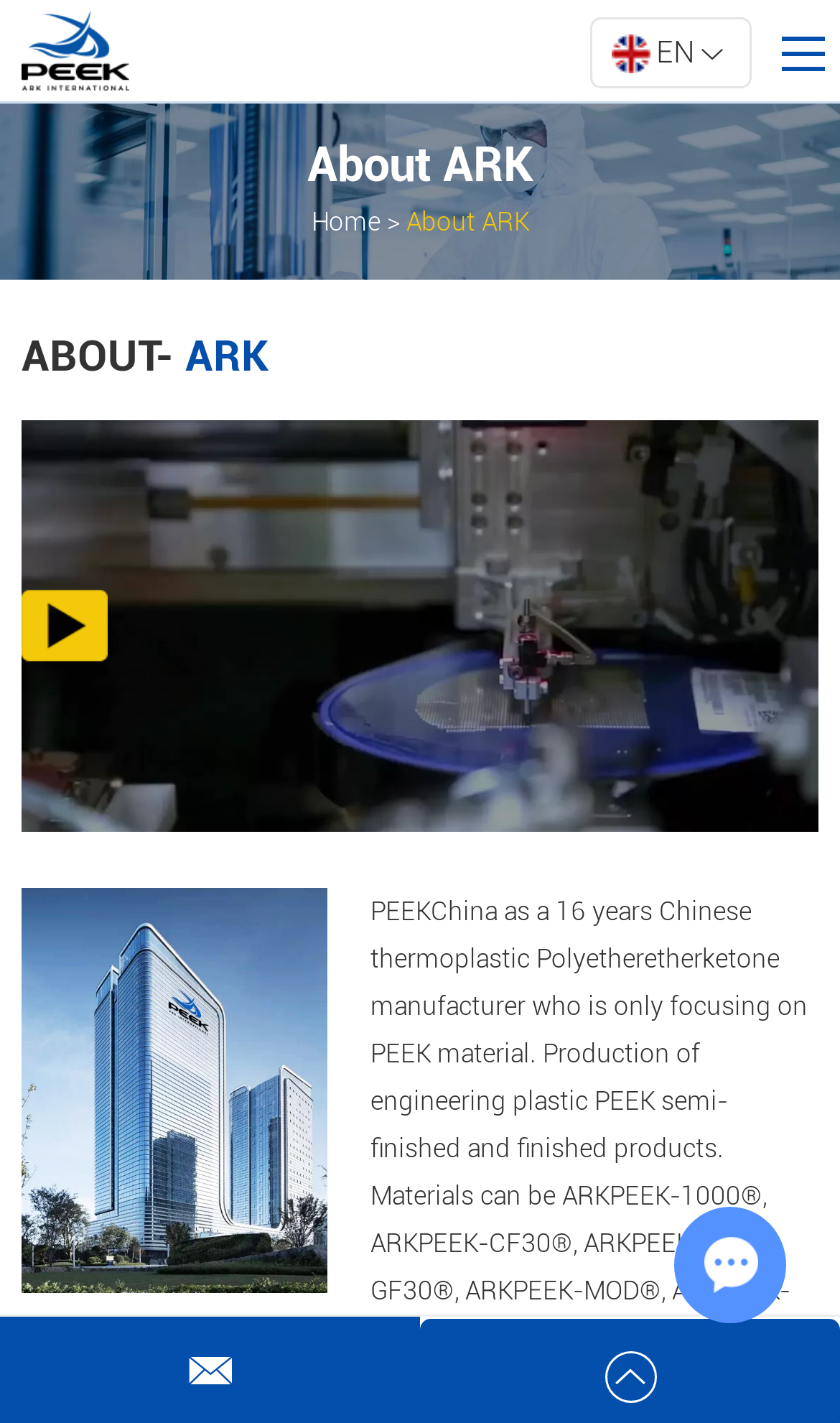Please mark the clickable region by giving the bounding box coordinates needed to complete this instruction: "Contact Us".

[0.282, 0.469, 0.949, 0.521]